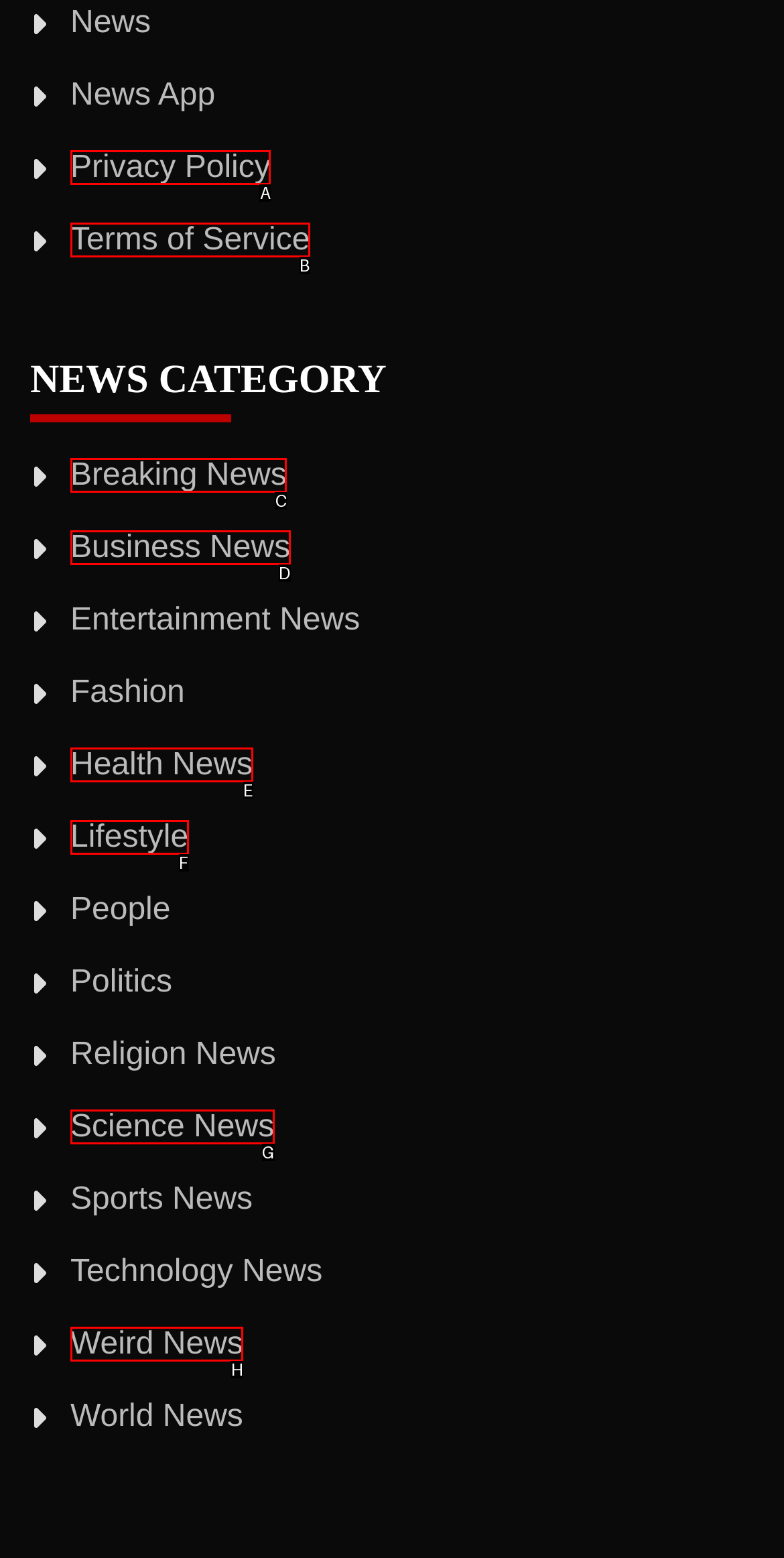Refer to the element description: Privacy Policy and identify the matching HTML element. State your answer with the appropriate letter.

A